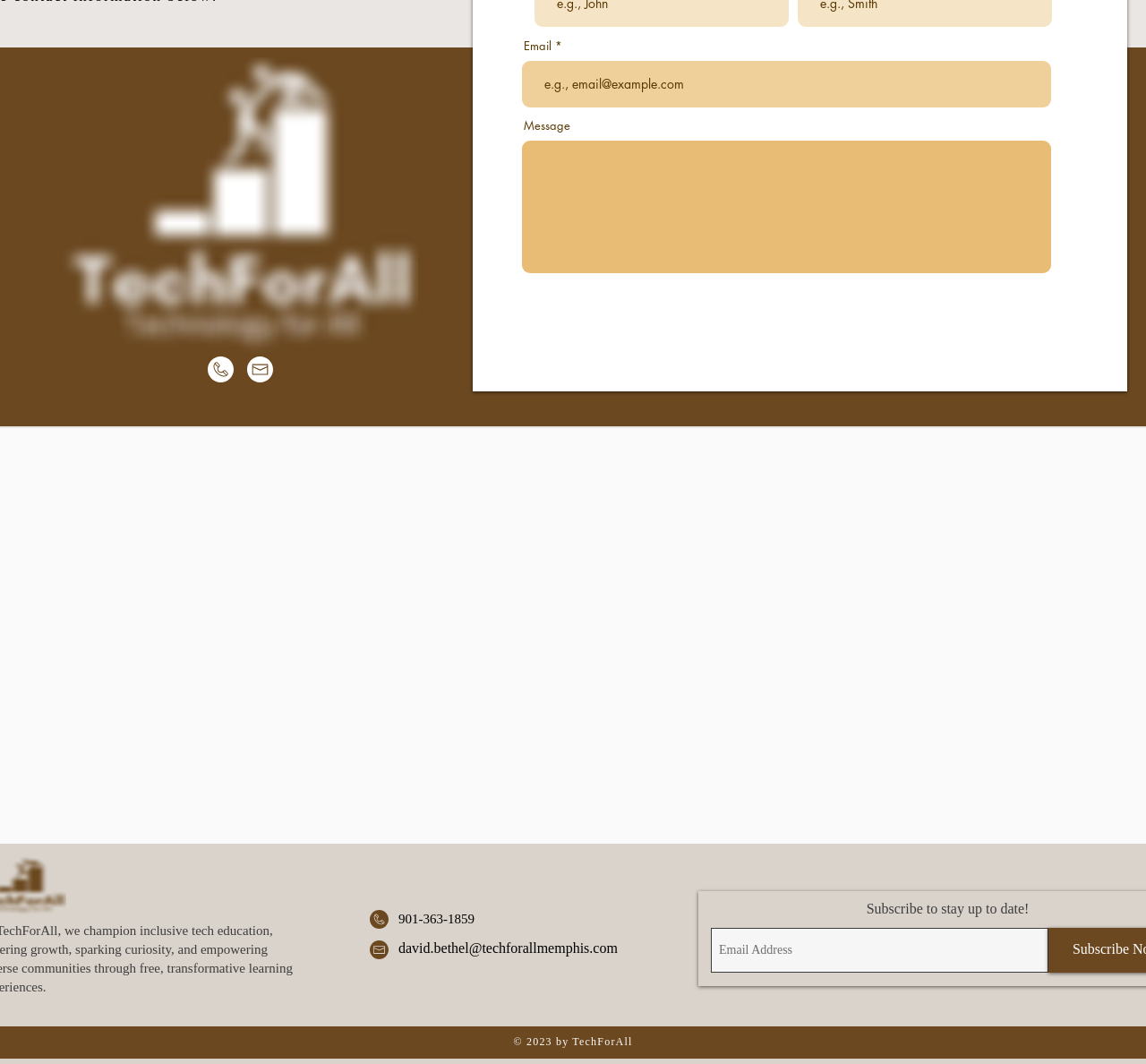Determine the bounding box coordinates of the section I need to click to execute the following instruction: "Submit the form". Provide the coordinates as four float numbers between 0 and 1, i.e., [left, top, right, bottom].

[0.643, 0.275, 0.763, 0.312]